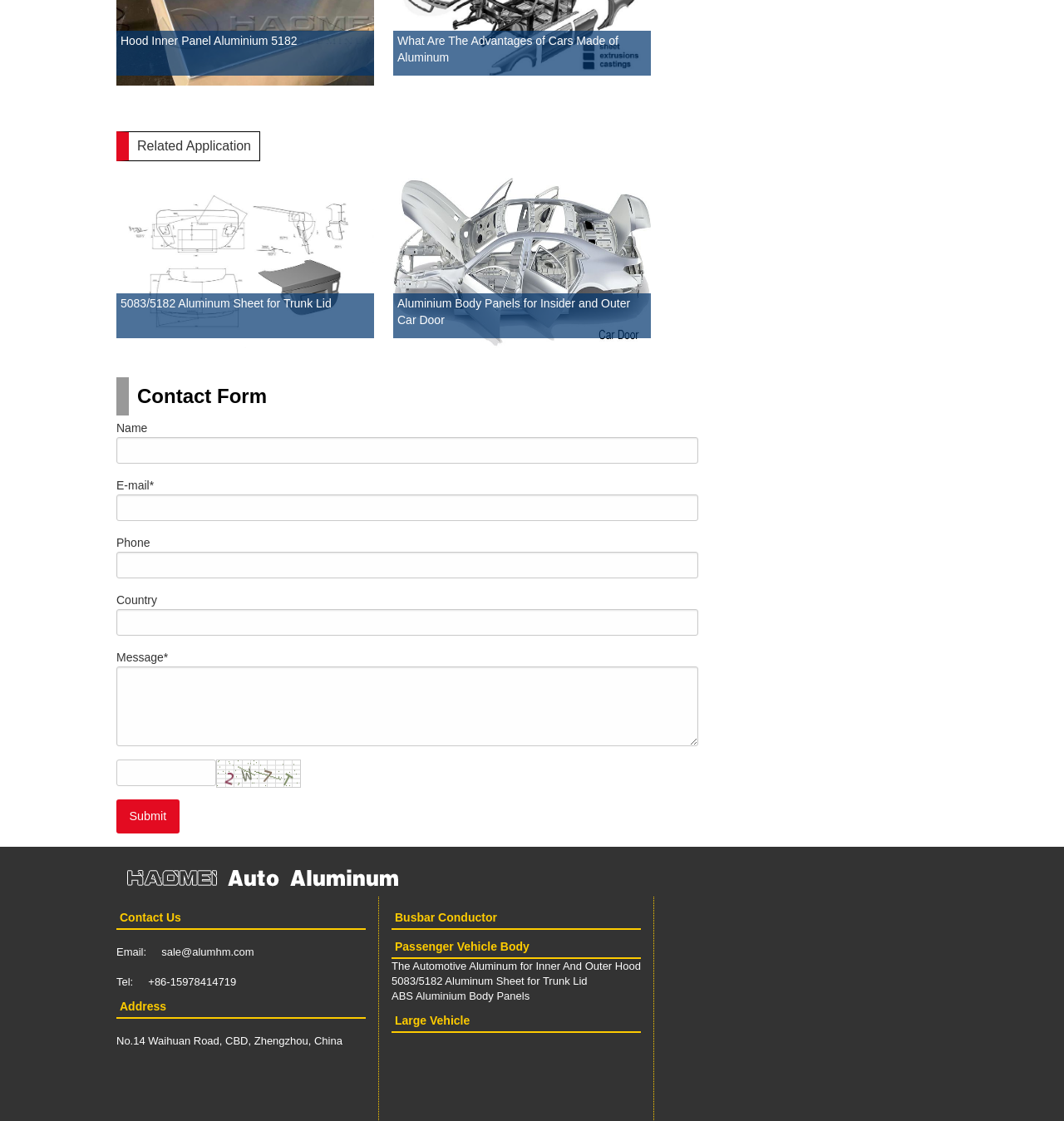Provide a brief response using a word or short phrase to this question:
What is the address of the company?

No.14 Waihuan Road, CBD, Zhengzhou, China